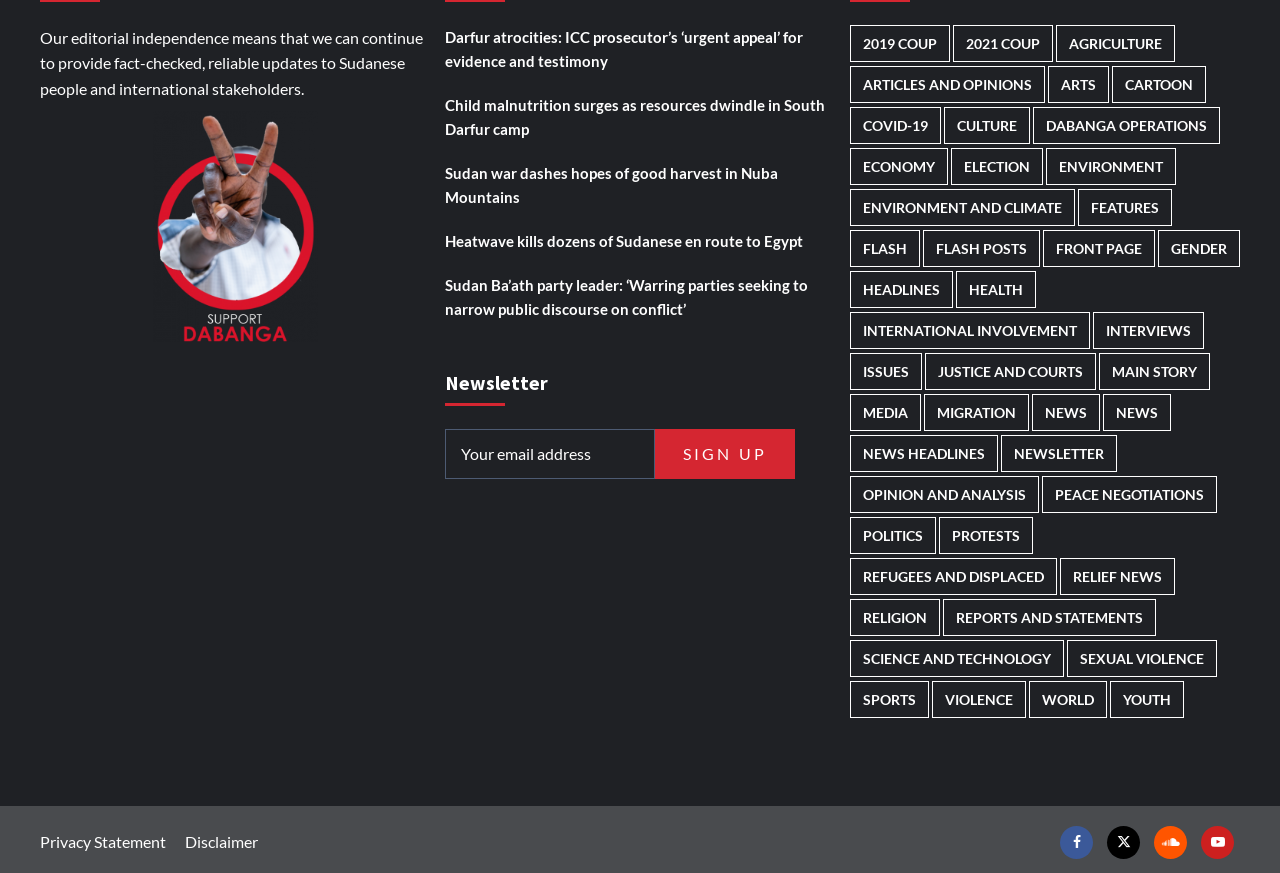What is the topic of the link at the top left?
Answer the question with just one word or phrase using the image.

Darfur atrocities